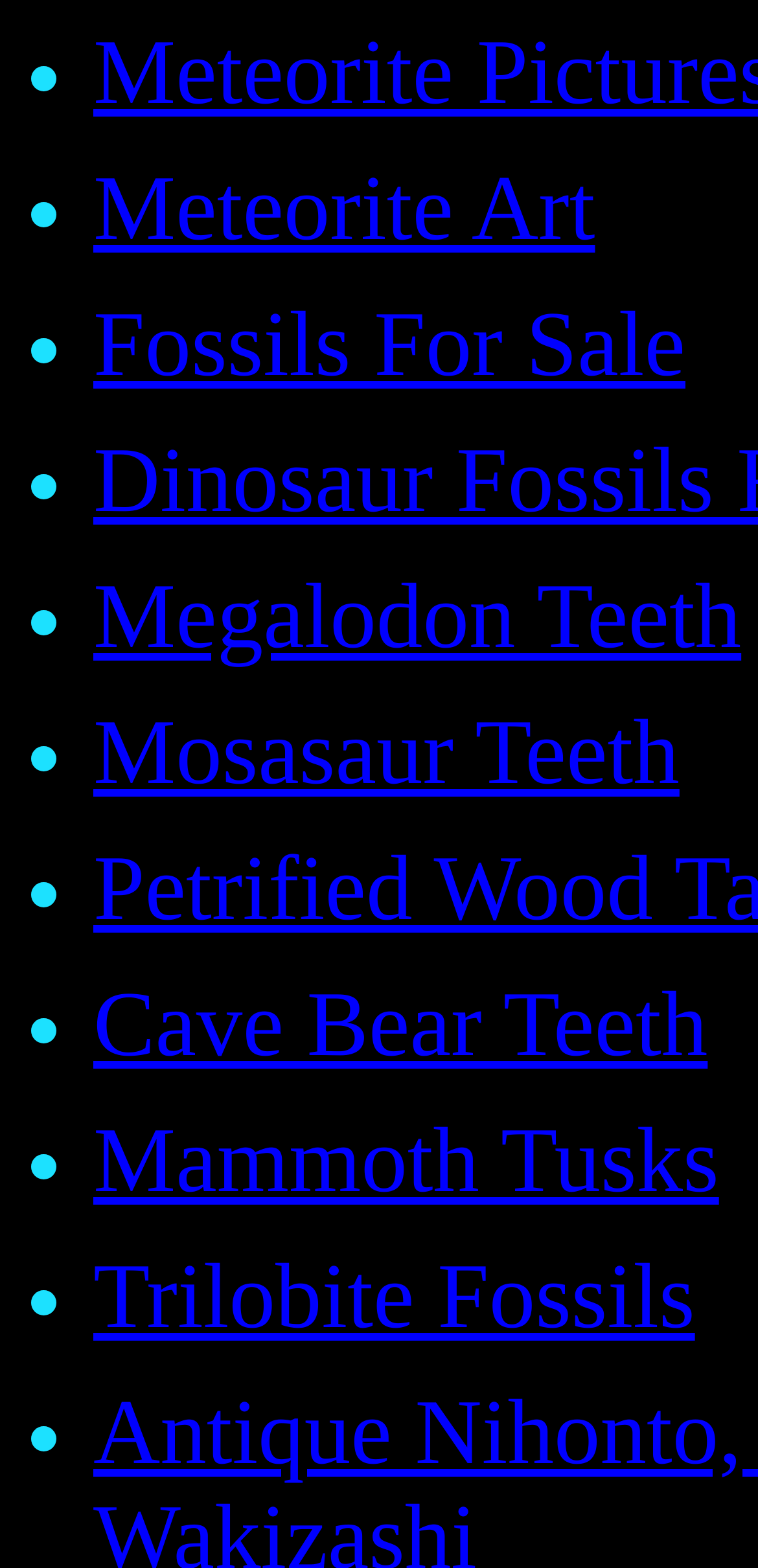Please provide the bounding box coordinate of the region that matches the element description: Cave Bear Teeth. Coordinates should be in the format (top-left x, top-left y, bottom-right x, bottom-right y) and all values should be between 0 and 1.

[0.123, 0.622, 0.934, 0.687]